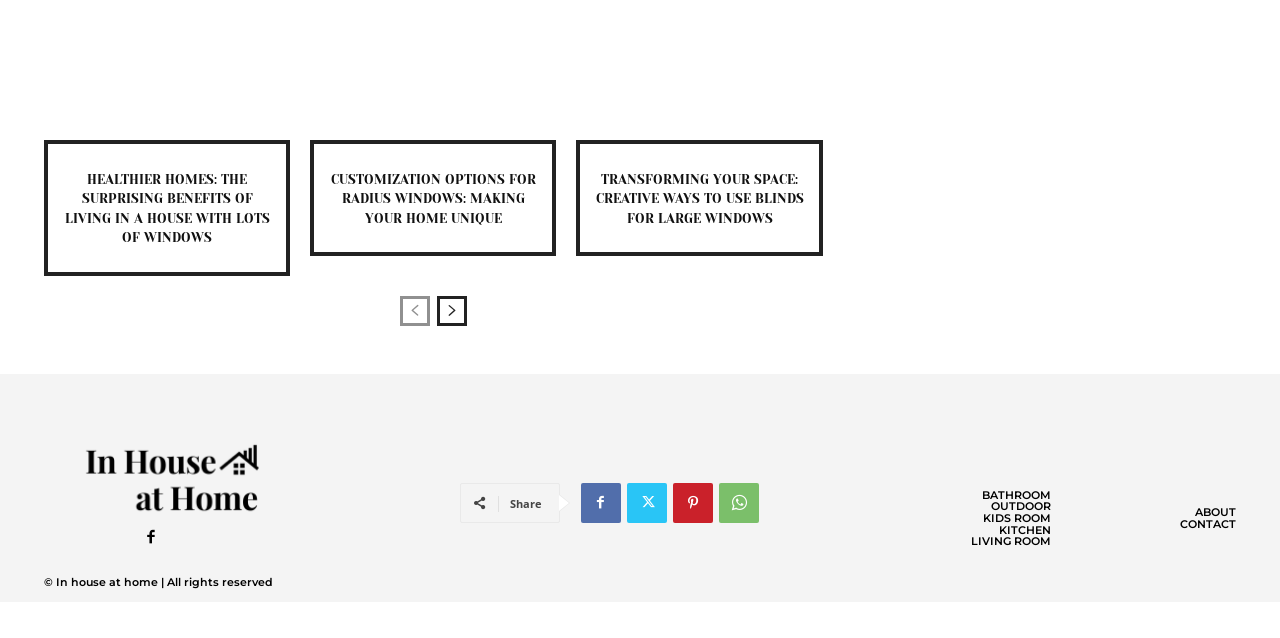How many links are there in the footer?
Please provide a single word or phrase based on the screenshot.

7